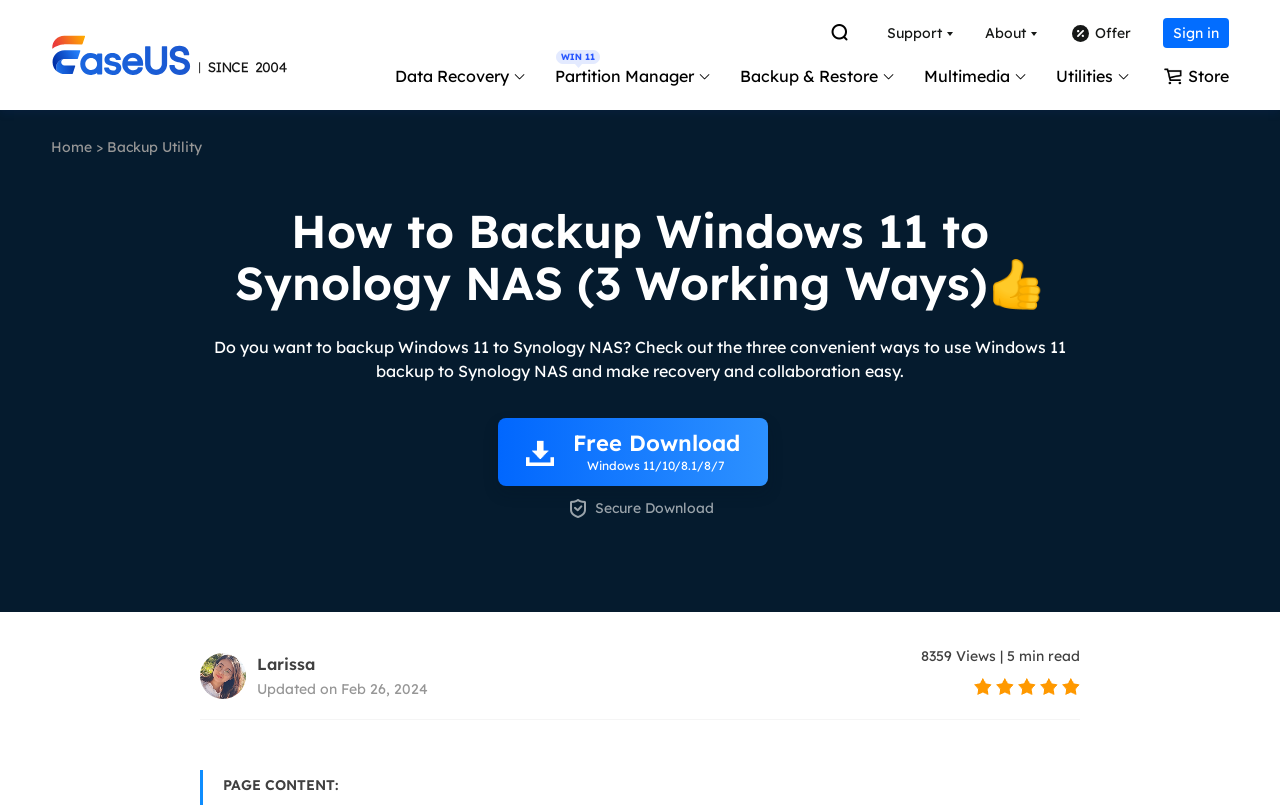What is the purpose of the 'Todo Backup' link?
Answer the question with a single word or phrase by looking at the picture.

Personal backup solutions